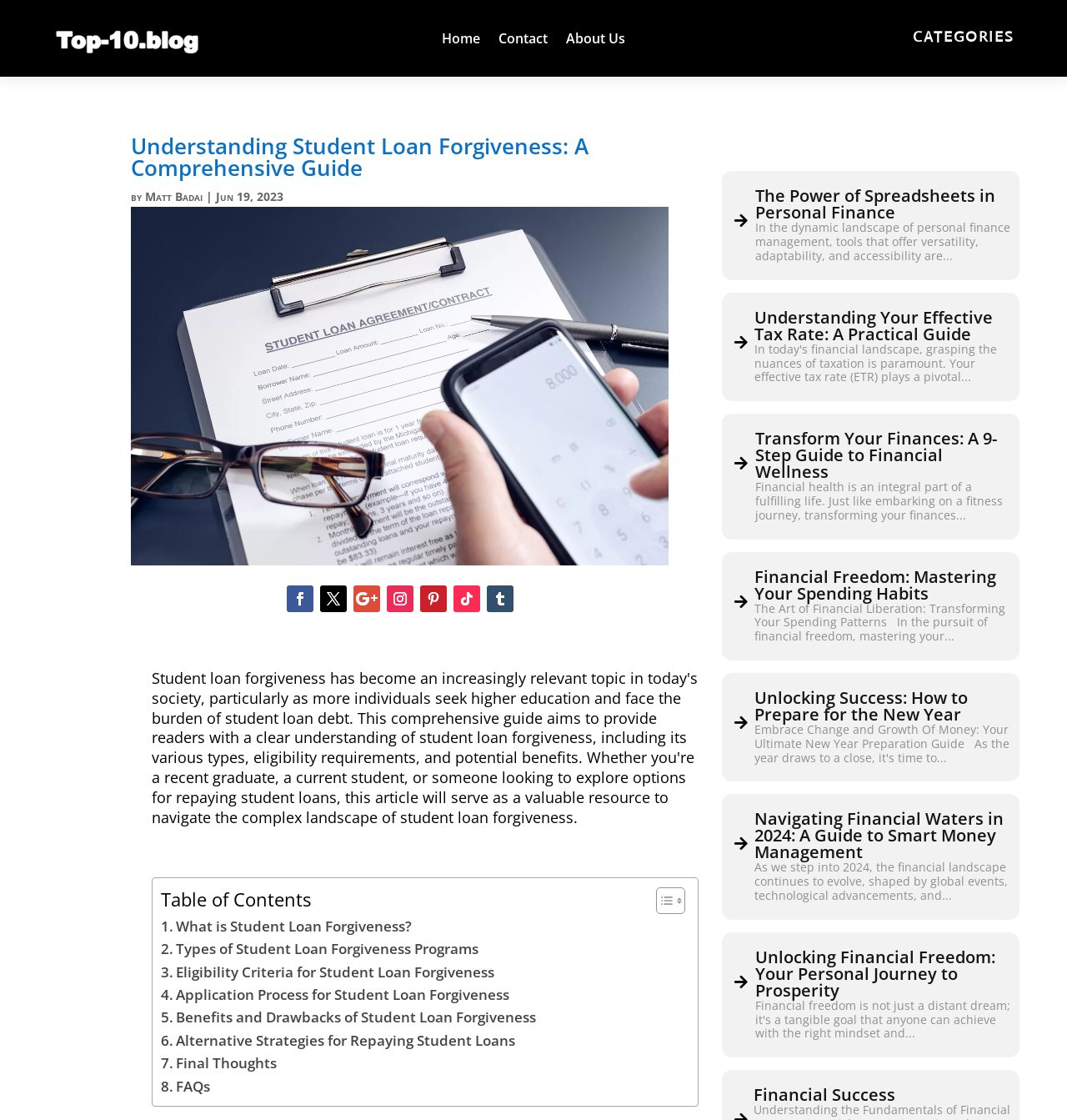Can you give a comprehensive explanation to the question given the content of the image?
What is the category heading above the table of contents?

I found the category heading by looking at the heading element above the table of contents, which has the text 'CATEGORIES'.